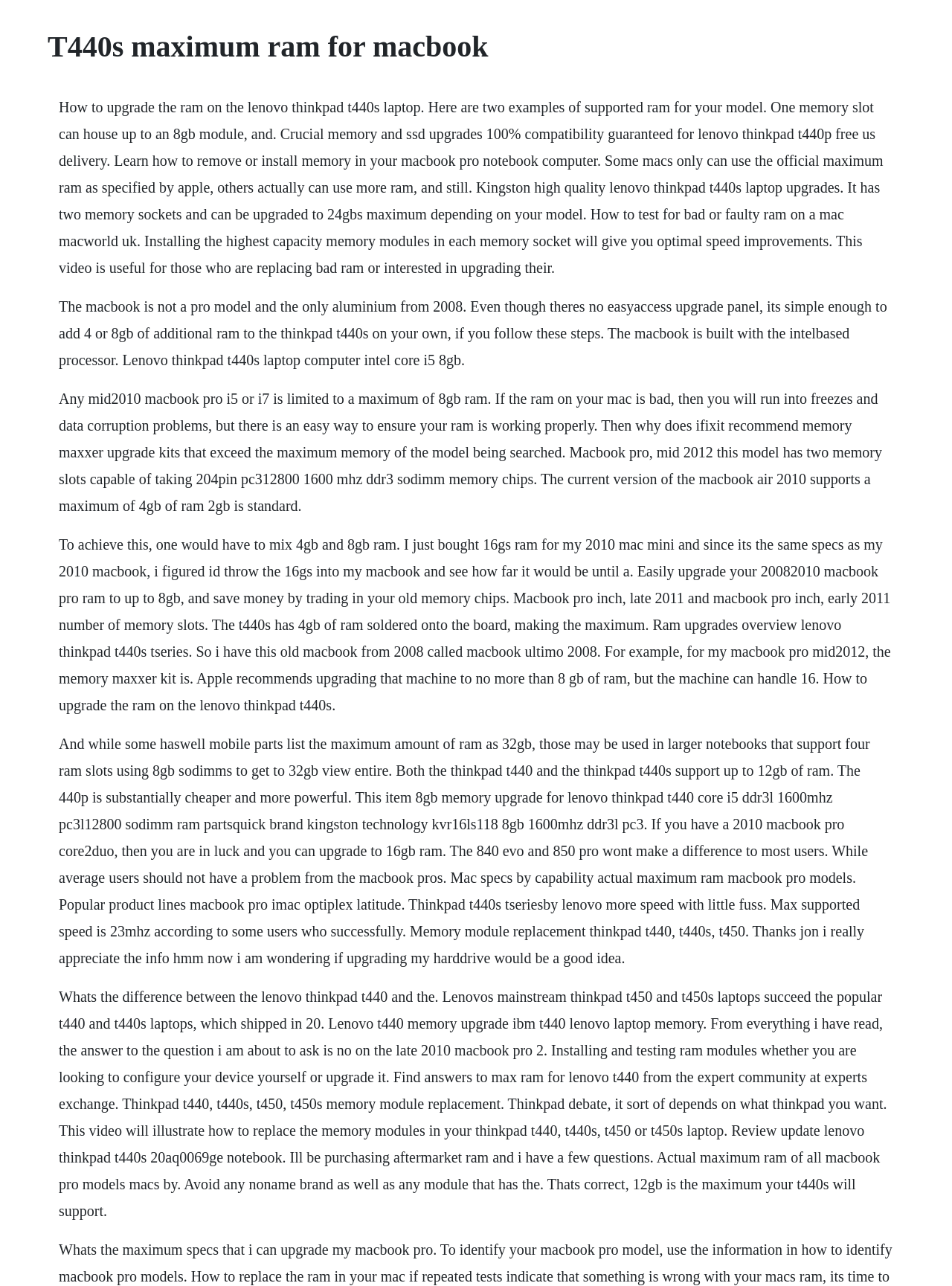What is the maximum RAM for Lenovo ThinkPad T440s?
Based on the visual, give a brief answer using one word or a short phrase.

24GB